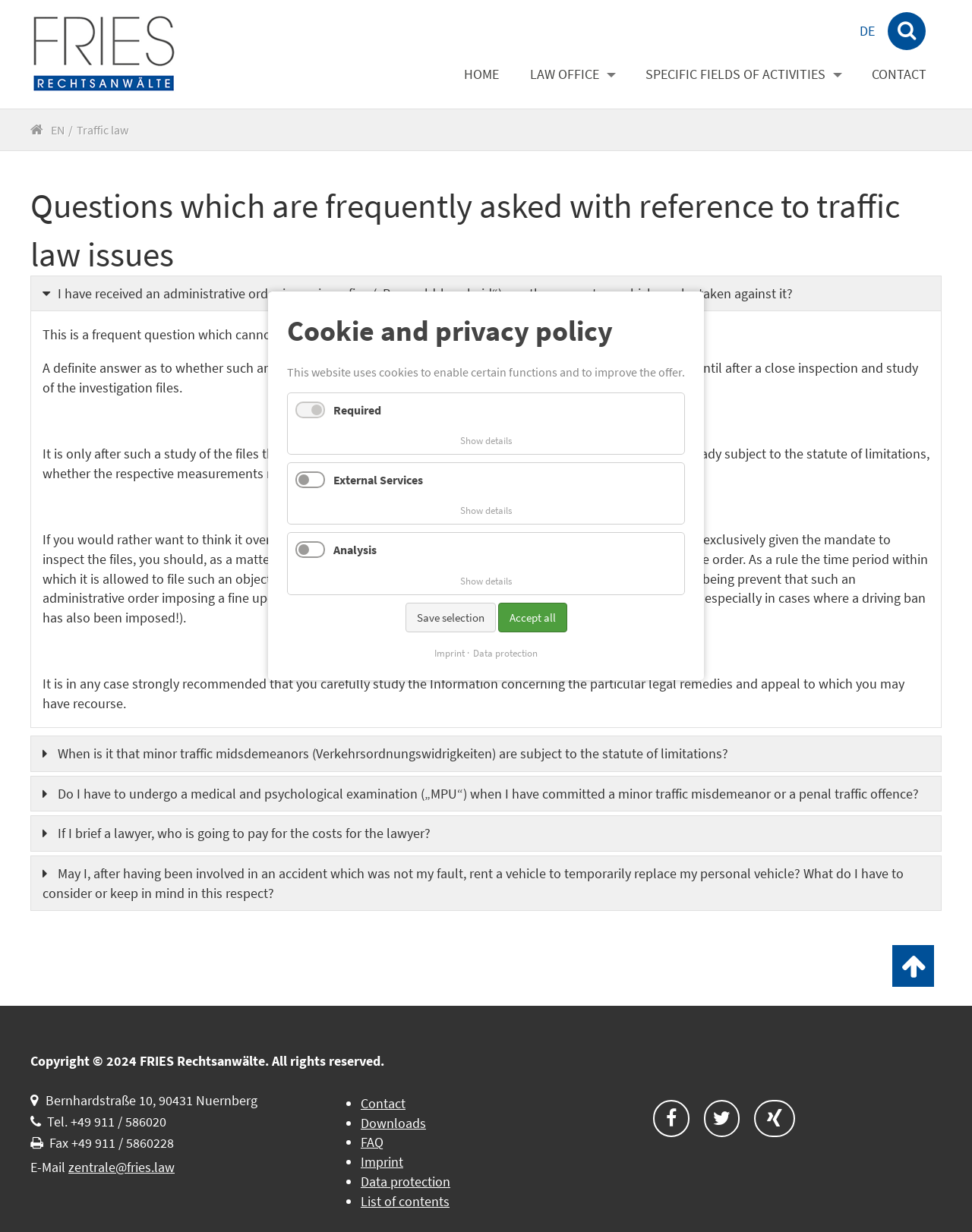What is the topic of the frequently asked questions?
Look at the image and respond to the question as thoroughly as possible.

I found the answer by looking at the heading 'Questions which are frequently asked with reference to traffic law issues' and the tabs below it, which all relate to traffic law.